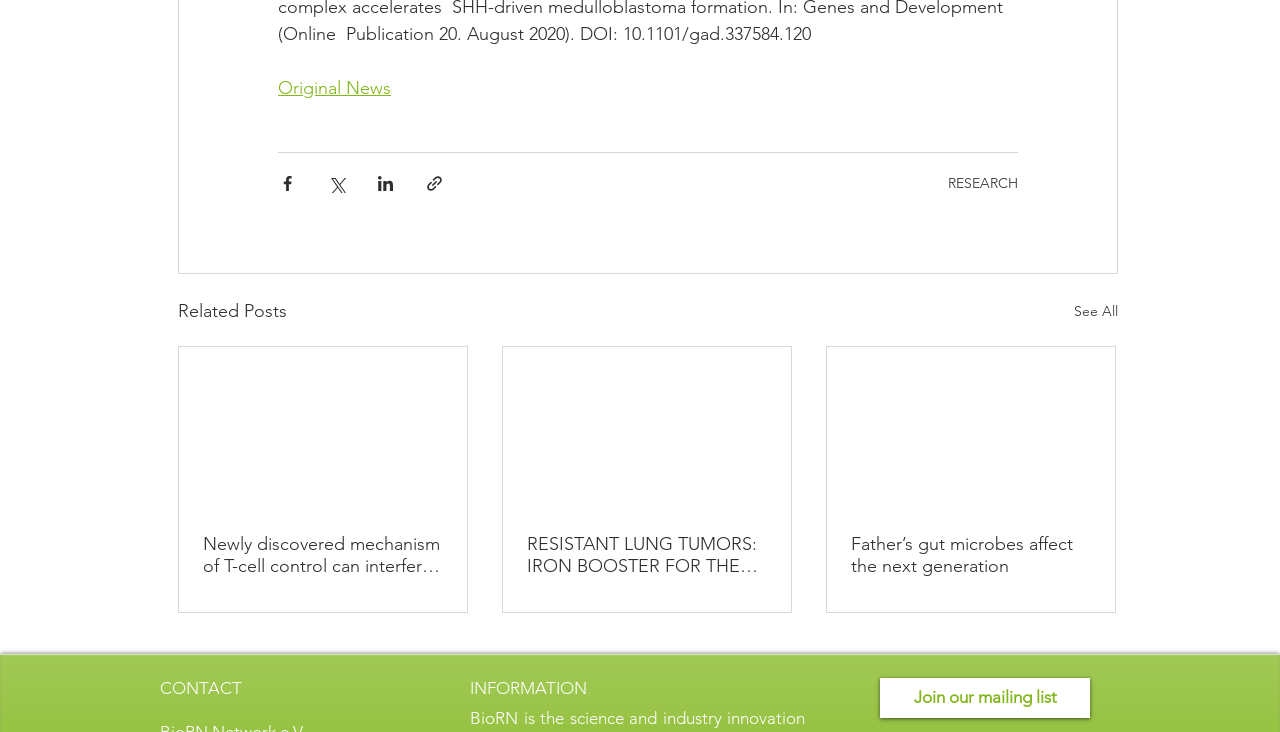Identify the bounding box coordinates of the specific part of the webpage to click to complete this instruction: "Read related post".

[0.14, 0.474, 0.365, 0.695]